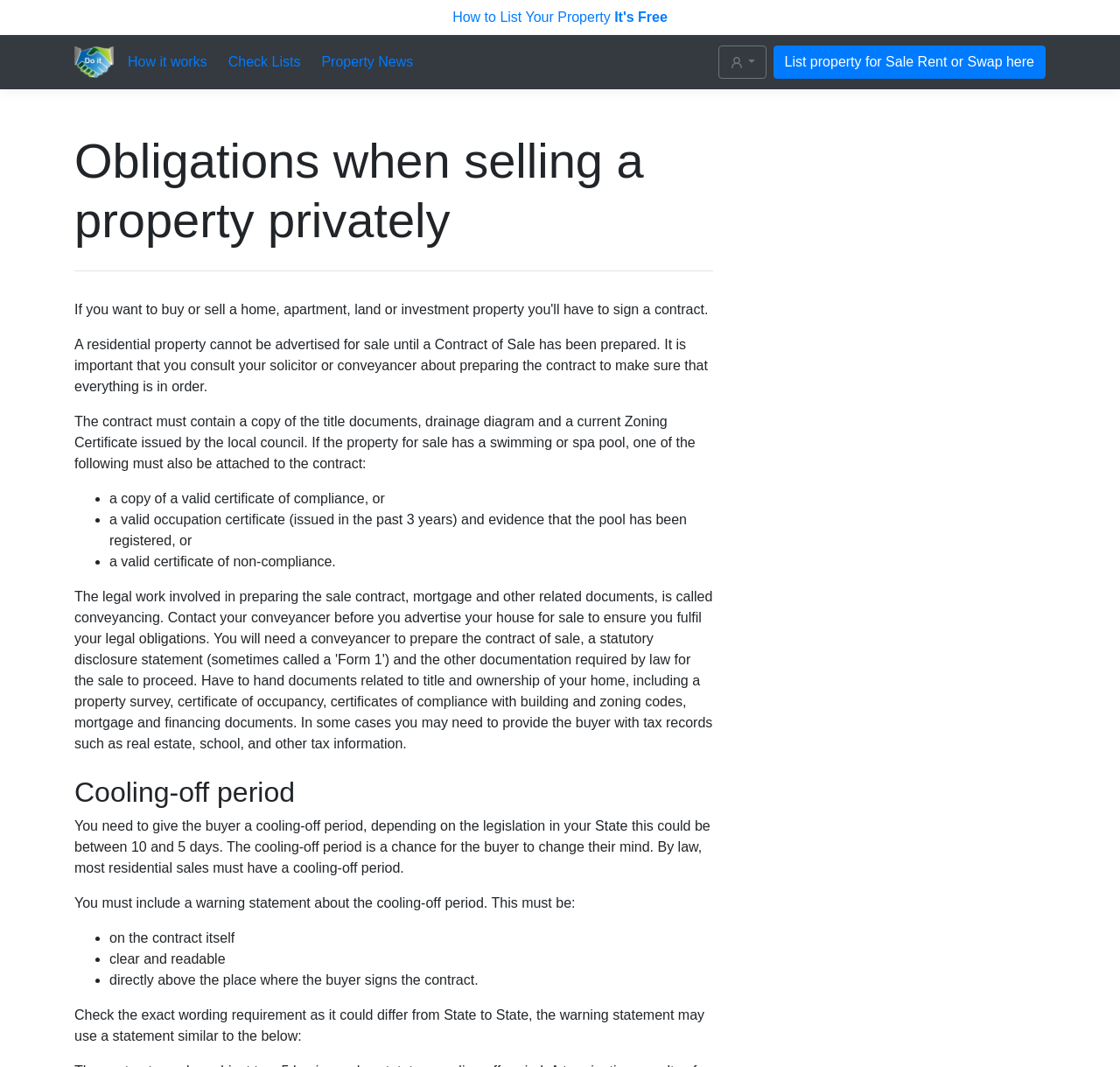With reference to the image, please provide a detailed answer to the following question: What is the benefit of using this website?

The webpage's meta description mentions that the website allows users to sell, rent, or swap properties with no commission fees. This suggests that using this website can save users money on commission fees compared to traditional real estate services.